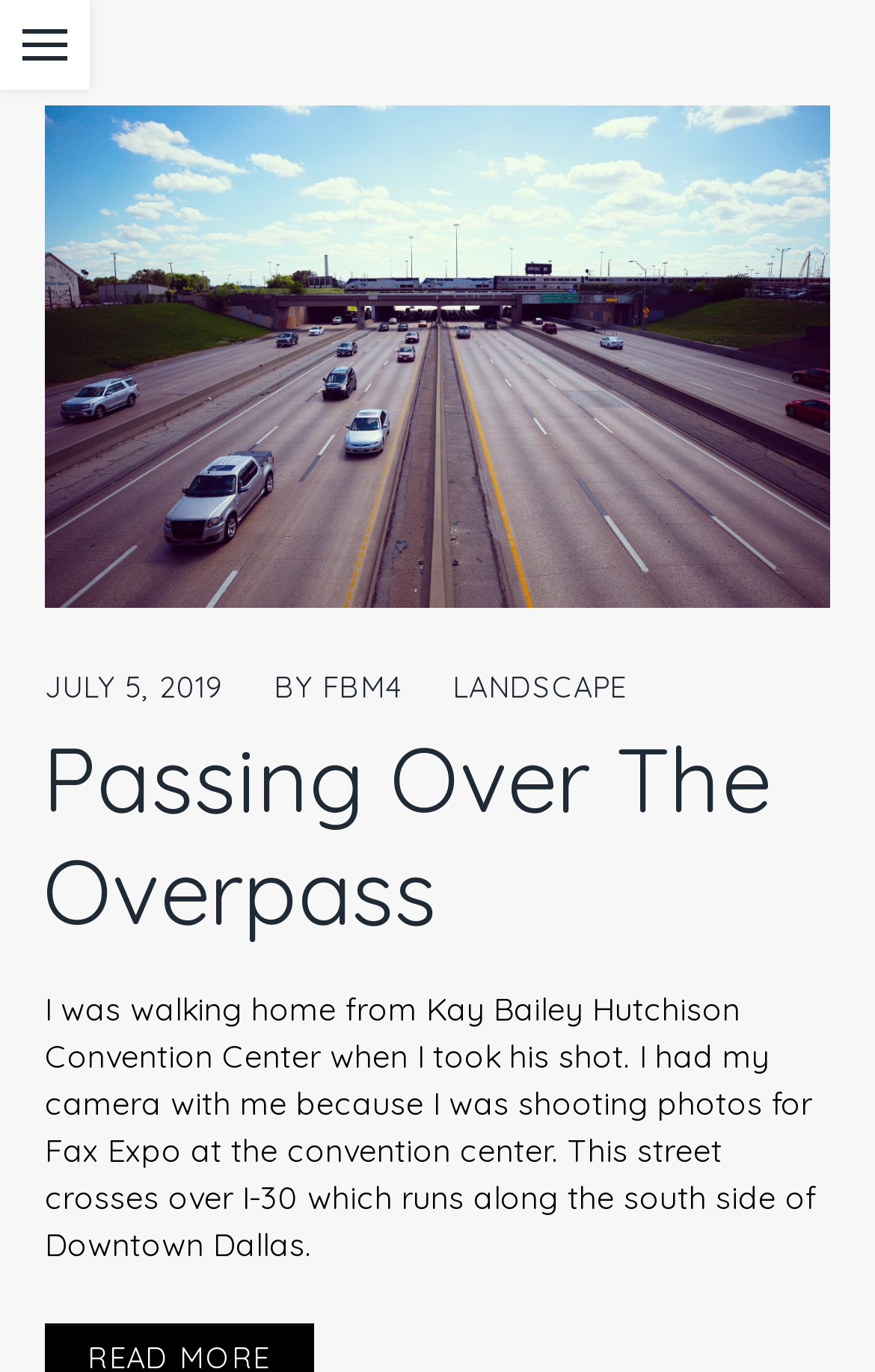Use a single word or phrase to answer the following:
Who is the author of the article?

FBM4